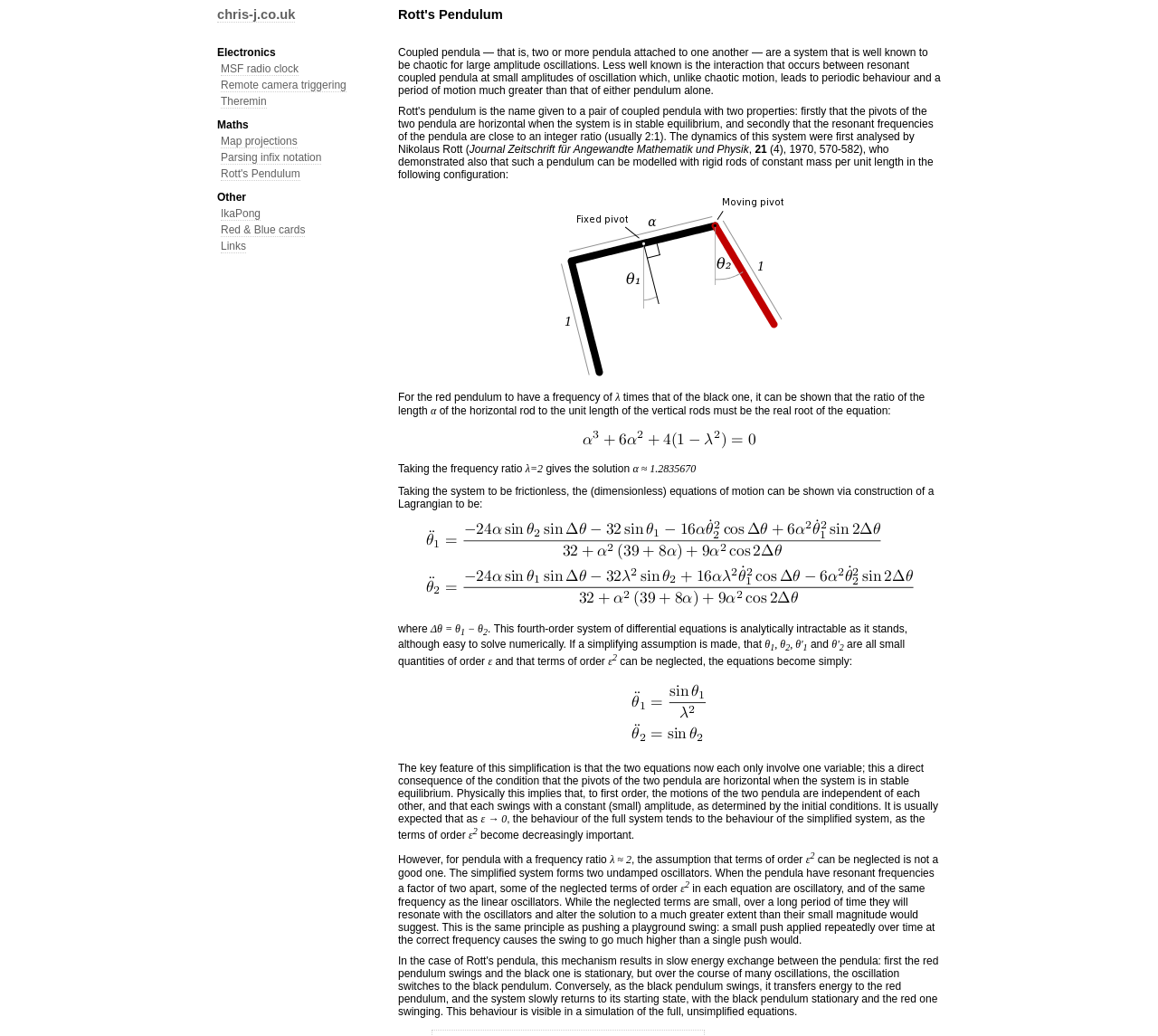Locate the bounding box coordinates of the segment that needs to be clicked to meet this instruction: "Click the link to Links".

[0.191, 0.231, 0.213, 0.244]